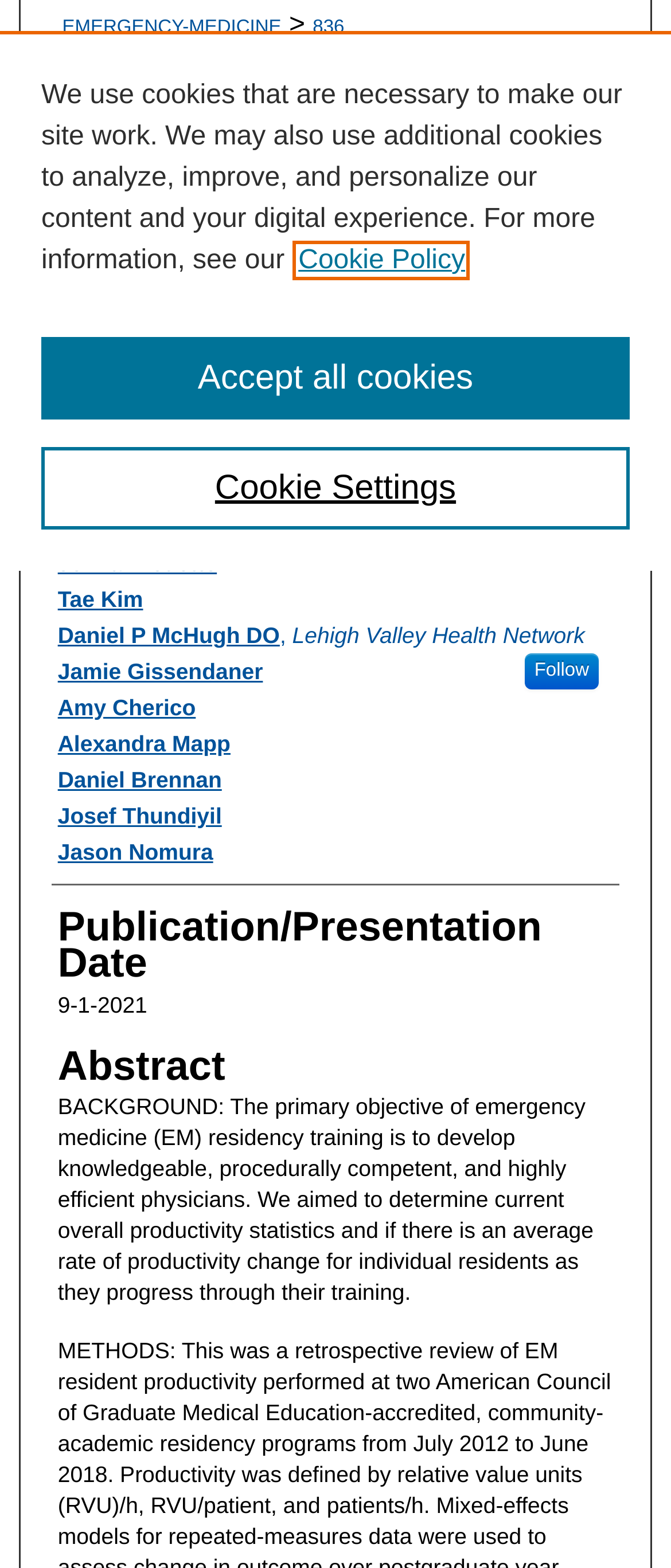Find and provide the bounding box coordinates for the UI element described here: "Accept all cookies". The coordinates should be given as four float numbers between 0 and 1: [left, top, right, bottom].

[0.062, 0.215, 0.938, 0.268]